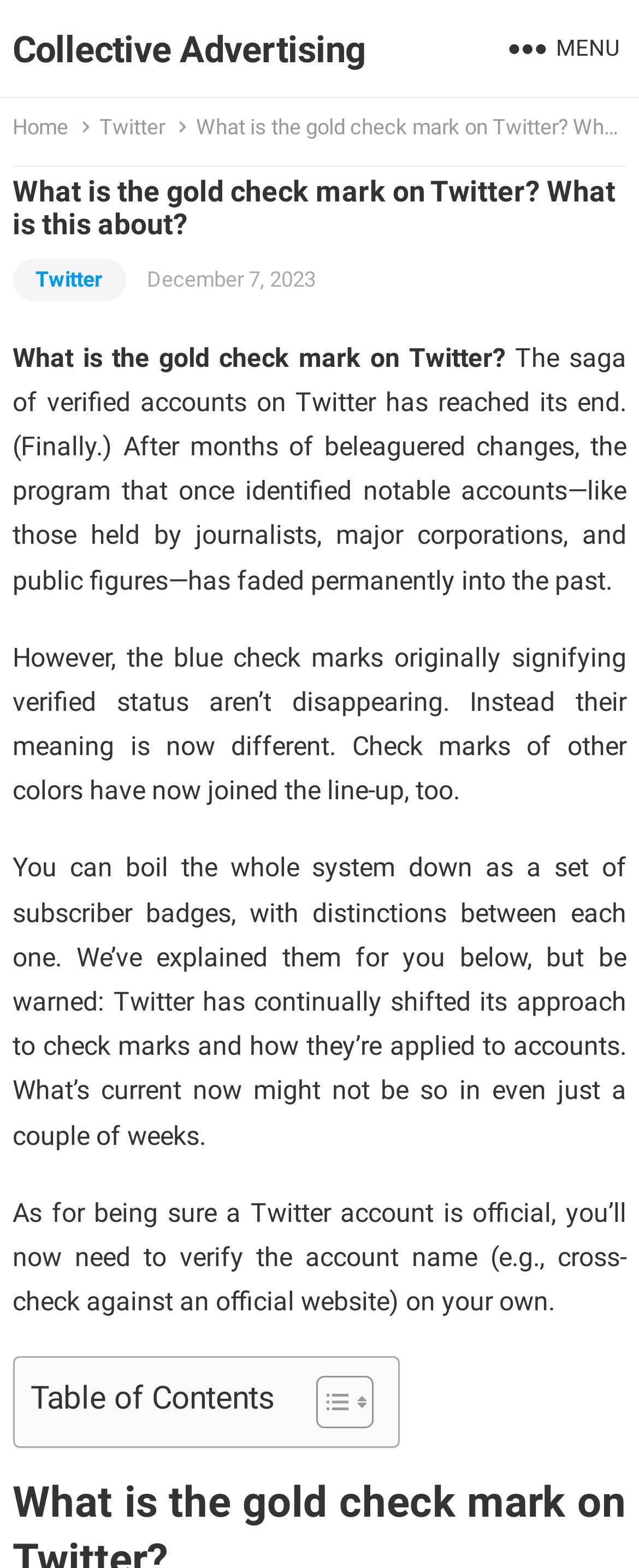Respond to the following query with just one word or a short phrase: 
How can you ensure a Twitter account is official?

Verify the account name